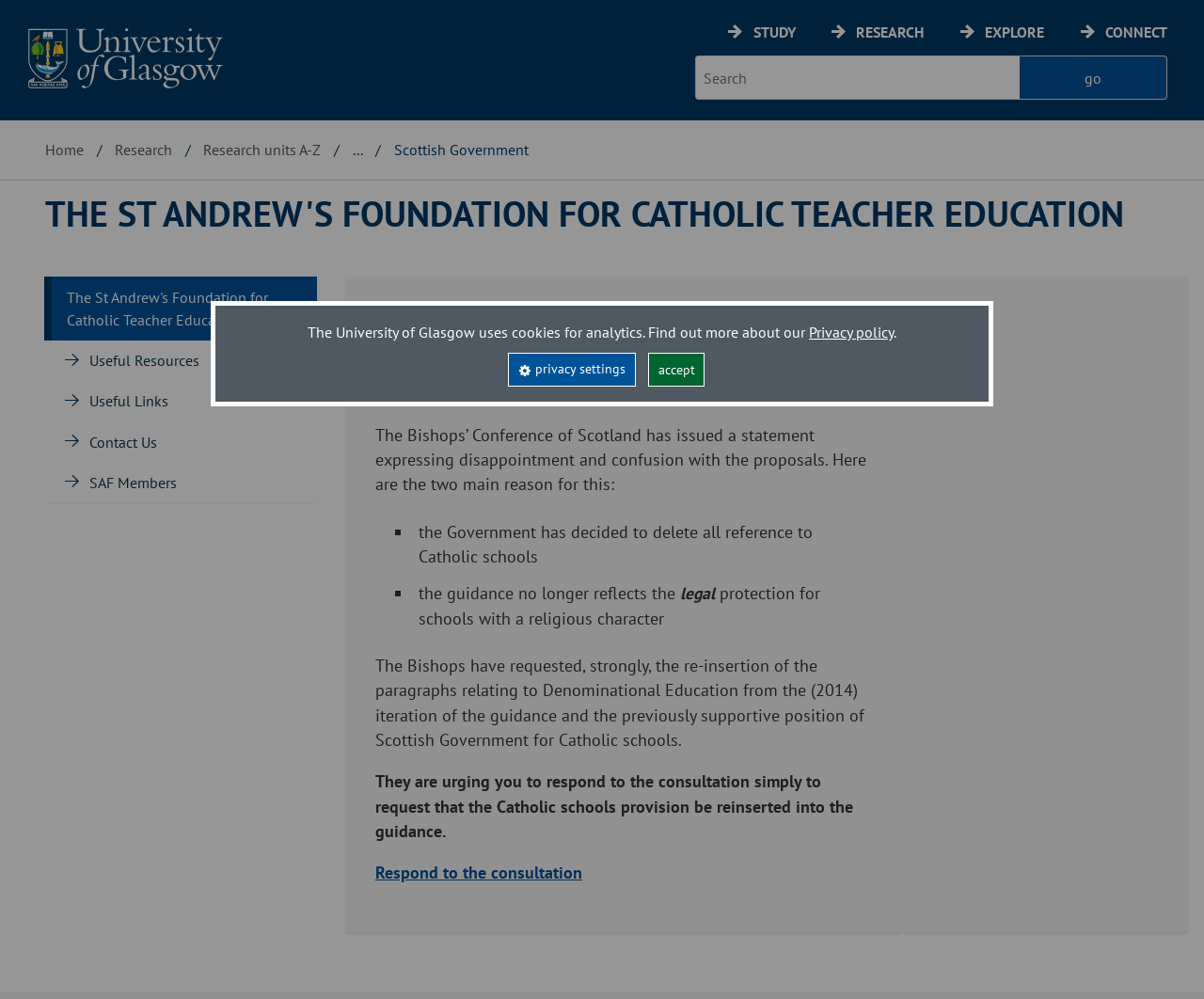Locate the bounding box coordinates of the clickable region necessary to complete the following instruction: "Search for something". Provide the coordinates in the format of four float numbers between 0 and 1, i.e., [left, top, right, bottom].

[0.578, 0.056, 0.847, 0.1]